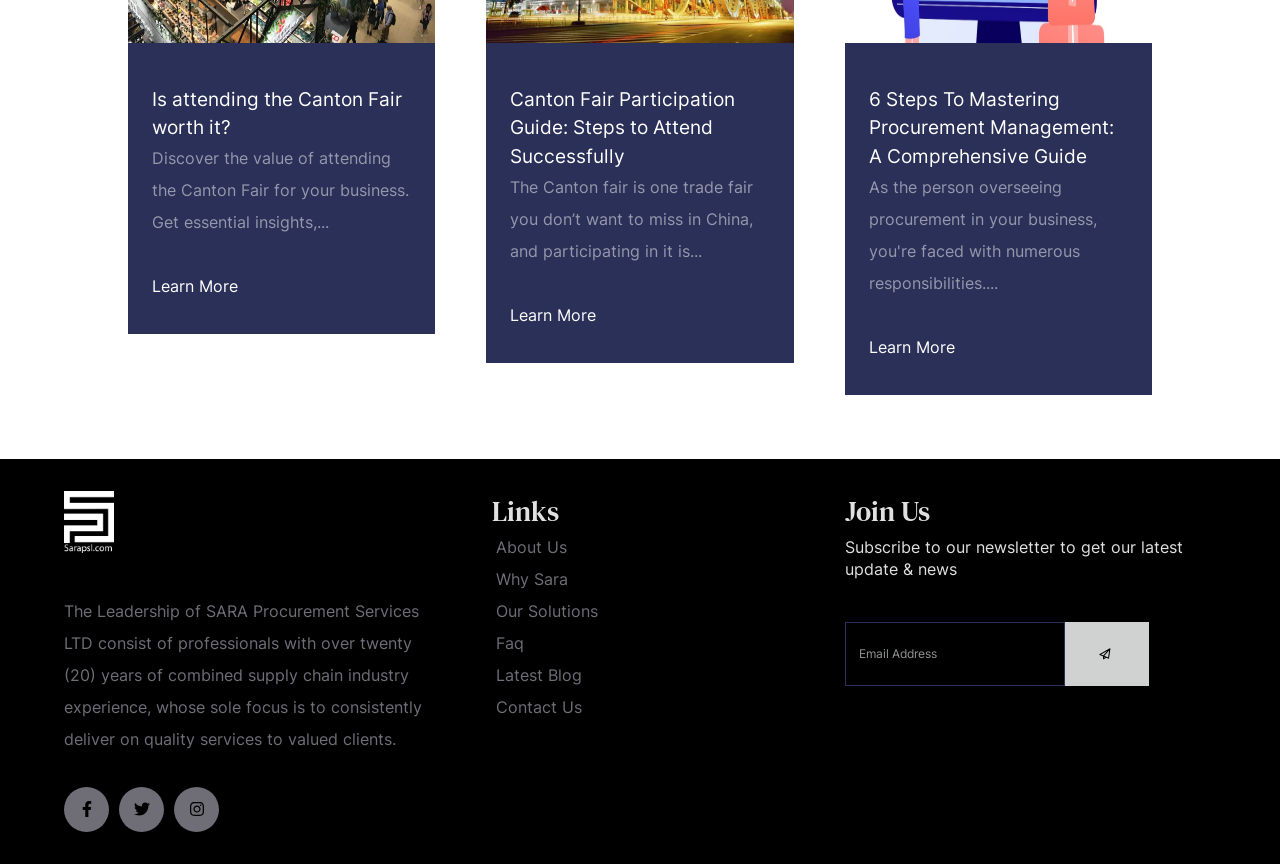Refer to the image and provide an in-depth answer to the question:
What can you do with the newsletter?

The purpose of the newsletter is mentioned in the static text 'Subscribe to our newsletter to get our latest update & news'.